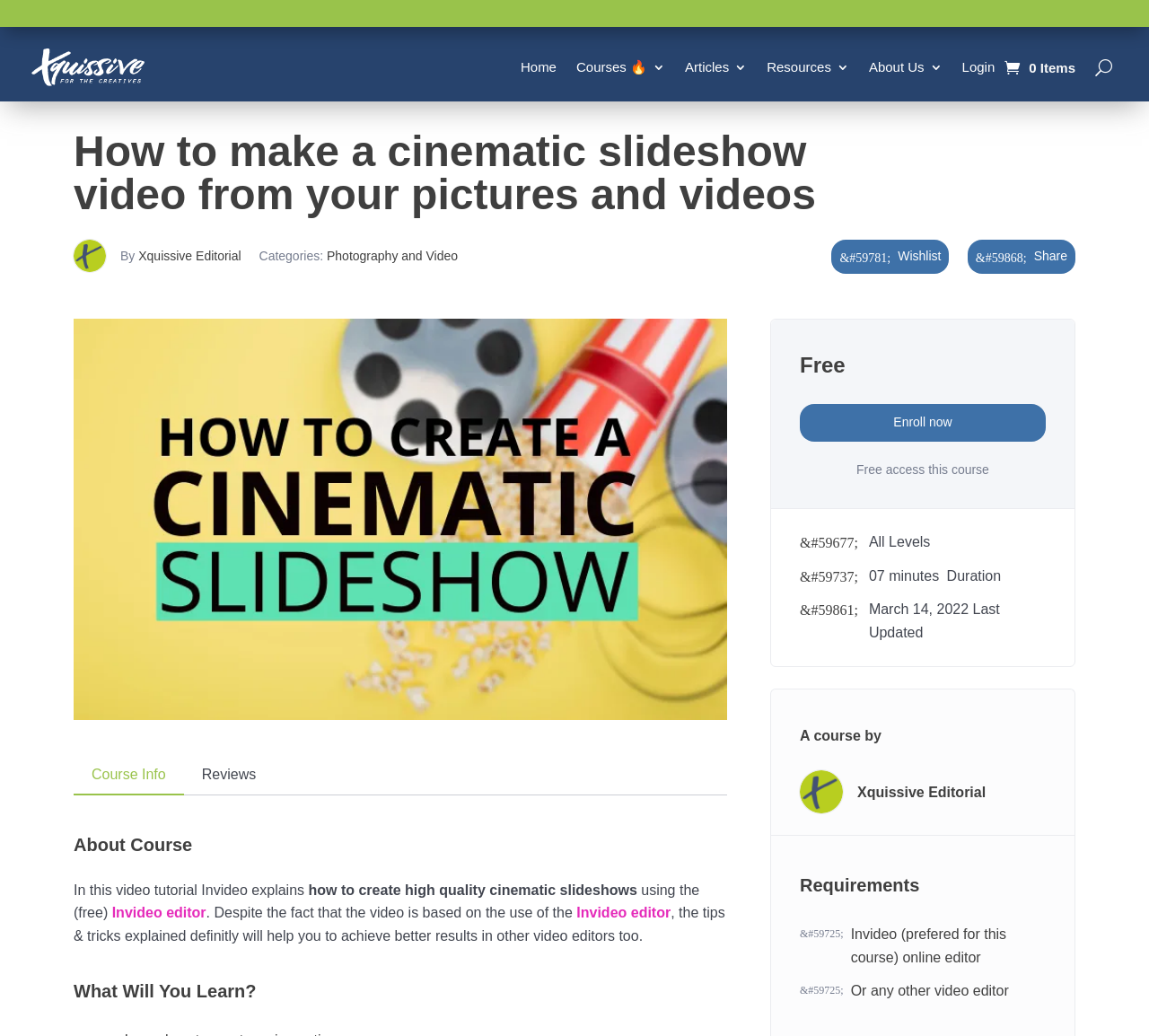Respond with a single word or phrase:
What is the topic of the video tutorial?

Cinematic slideshows